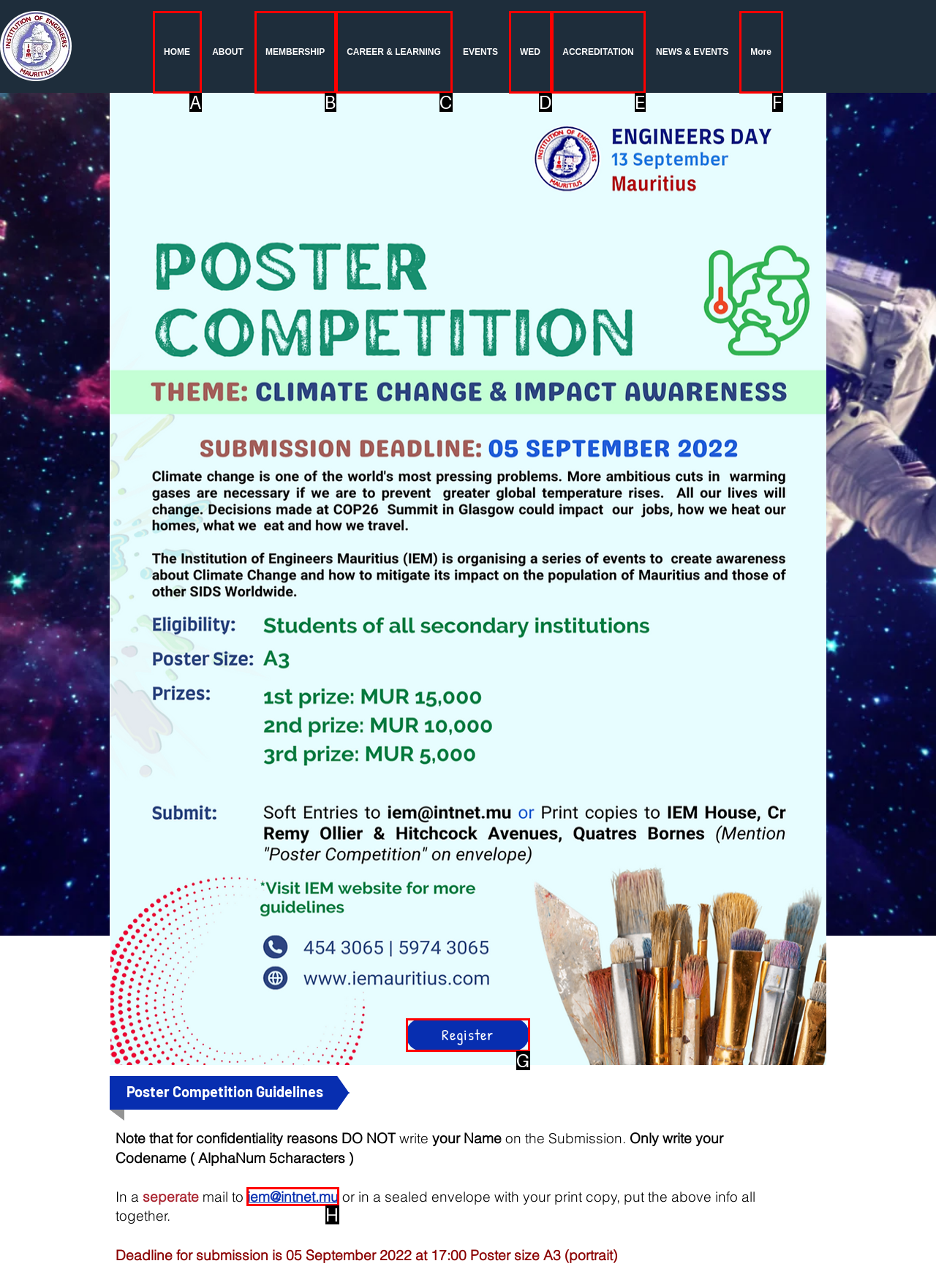Show which HTML element I need to click to perform this task: Send an email to 'iem@intnet.mu' Answer with the letter of the correct choice.

H